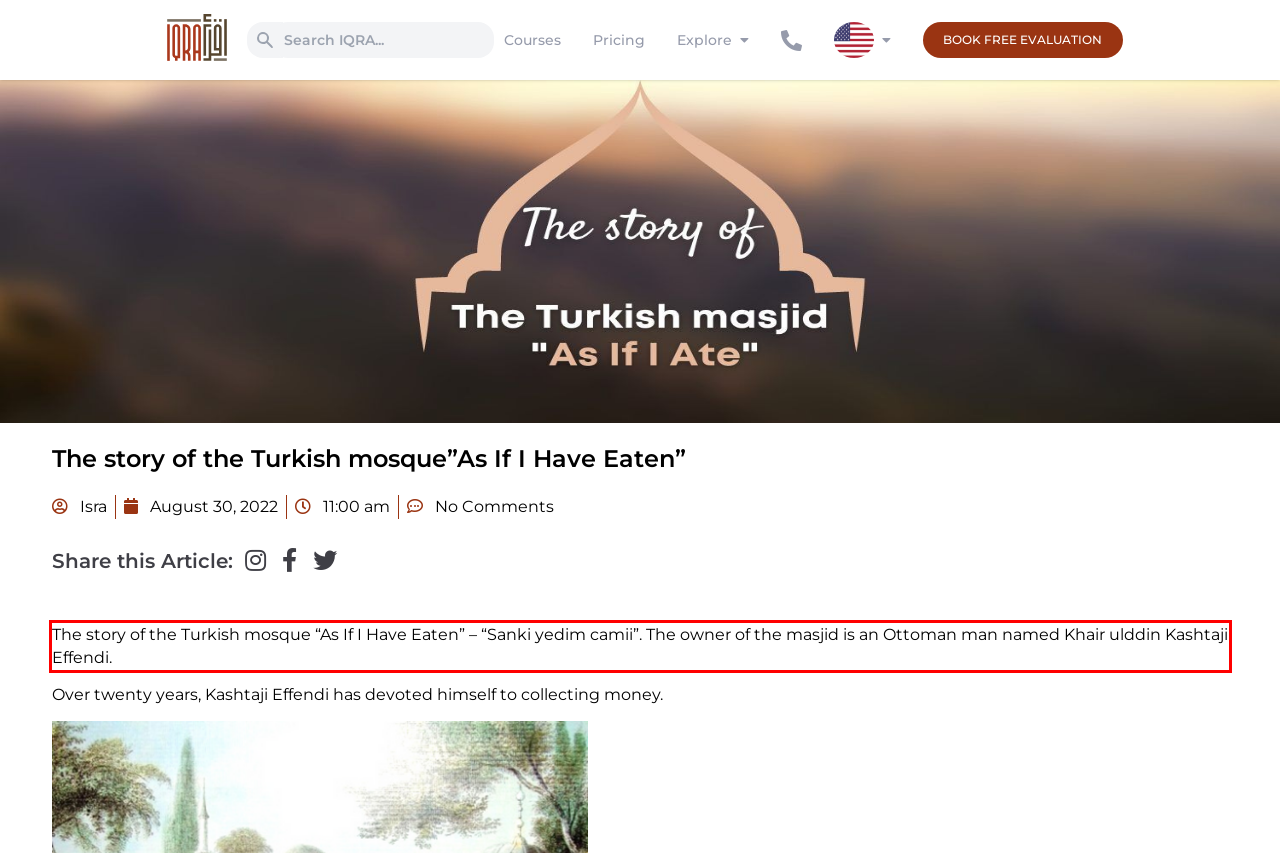You have a webpage screenshot with a red rectangle surrounding a UI element. Extract the text content from within this red bounding box.

The story of the Turkish mosque “As If I Have Eaten” – “Sanki yedim camii”. The owner of the masjid is an Ottoman man named Khair ulddin Kashtaji Effendi.